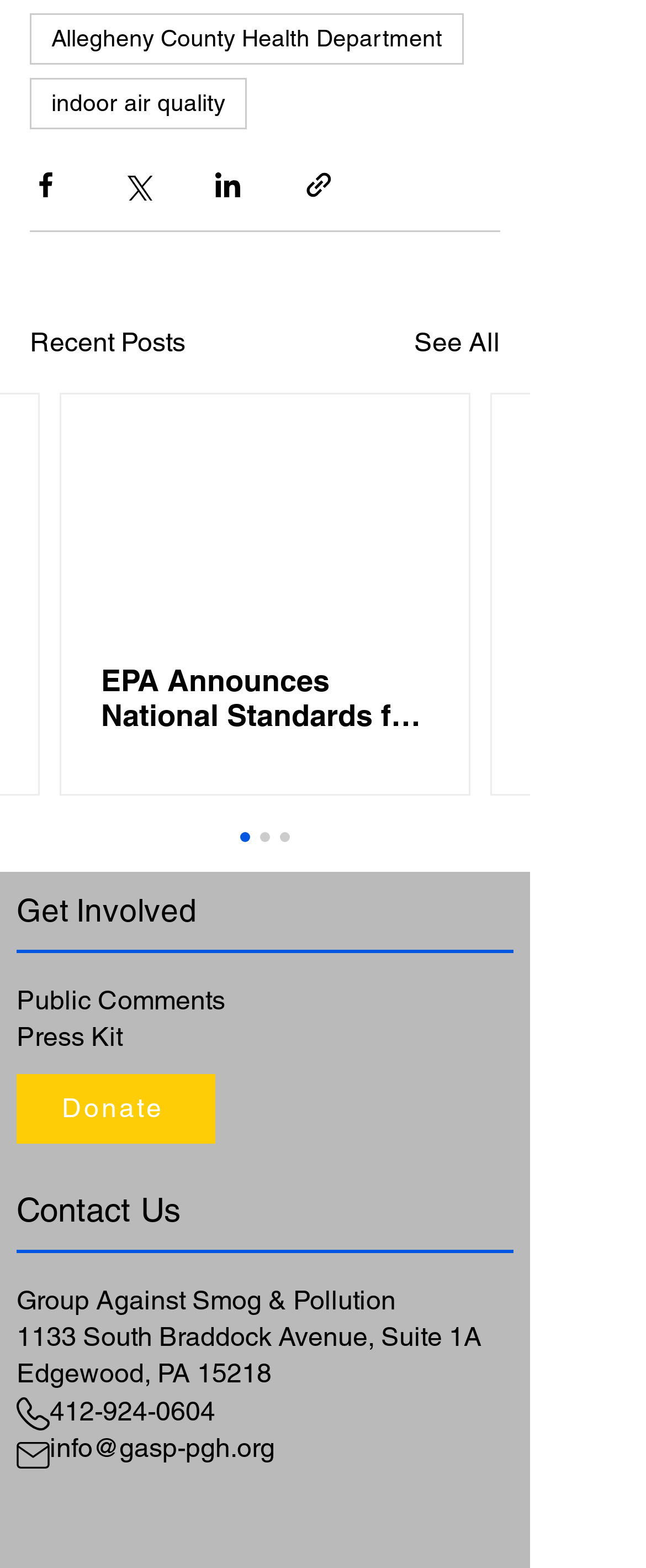Determine the bounding box coordinates of the area to click in order to meet this instruction: "View recent posts".

[0.046, 0.206, 0.287, 0.231]